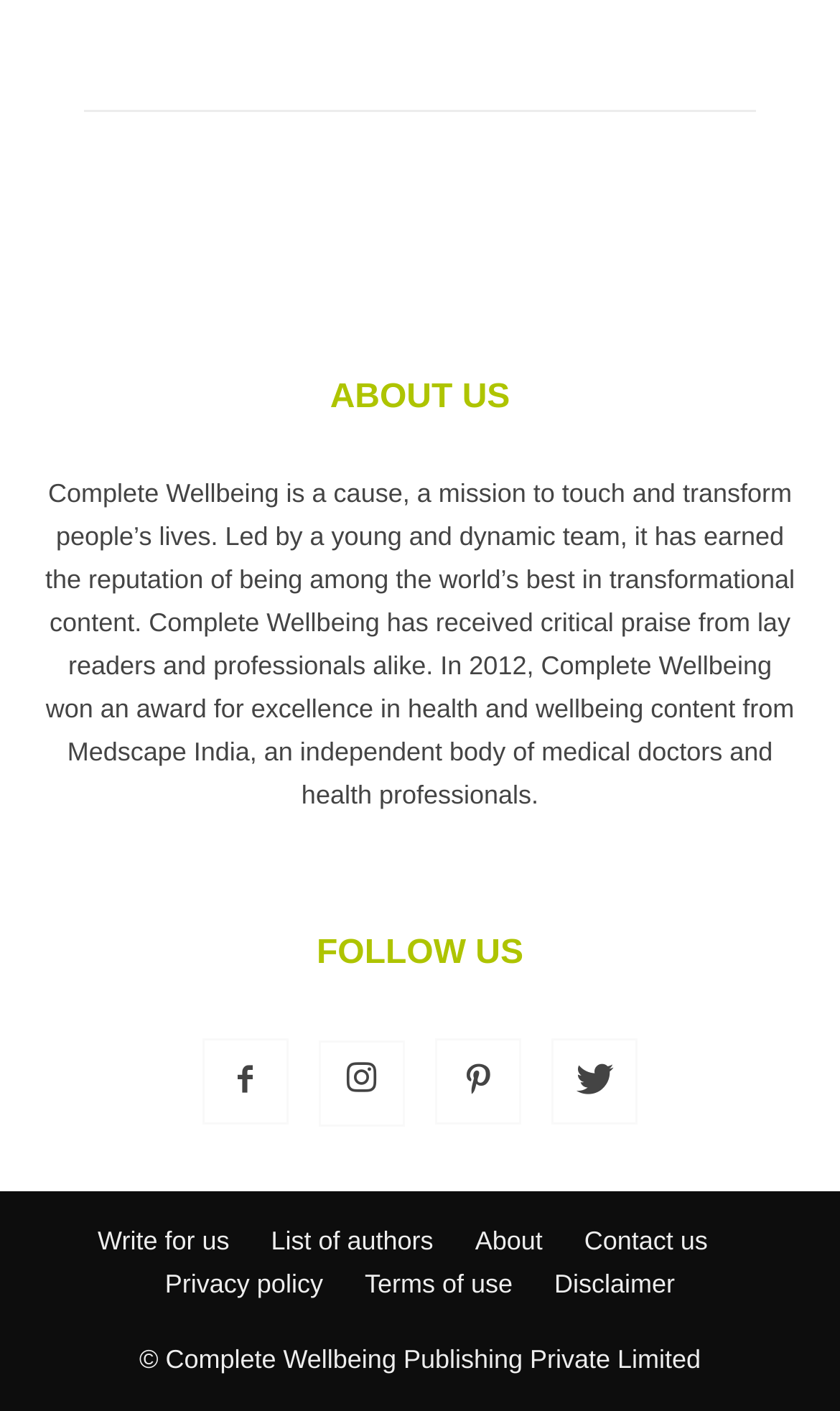For the given element description Privacy policy, determine the bounding box coordinates of the UI element. The coordinates should follow the format (top-left x, top-left y, bottom-right x, bottom-right y) and be within the range of 0 to 1.

[0.196, 0.896, 0.385, 0.924]